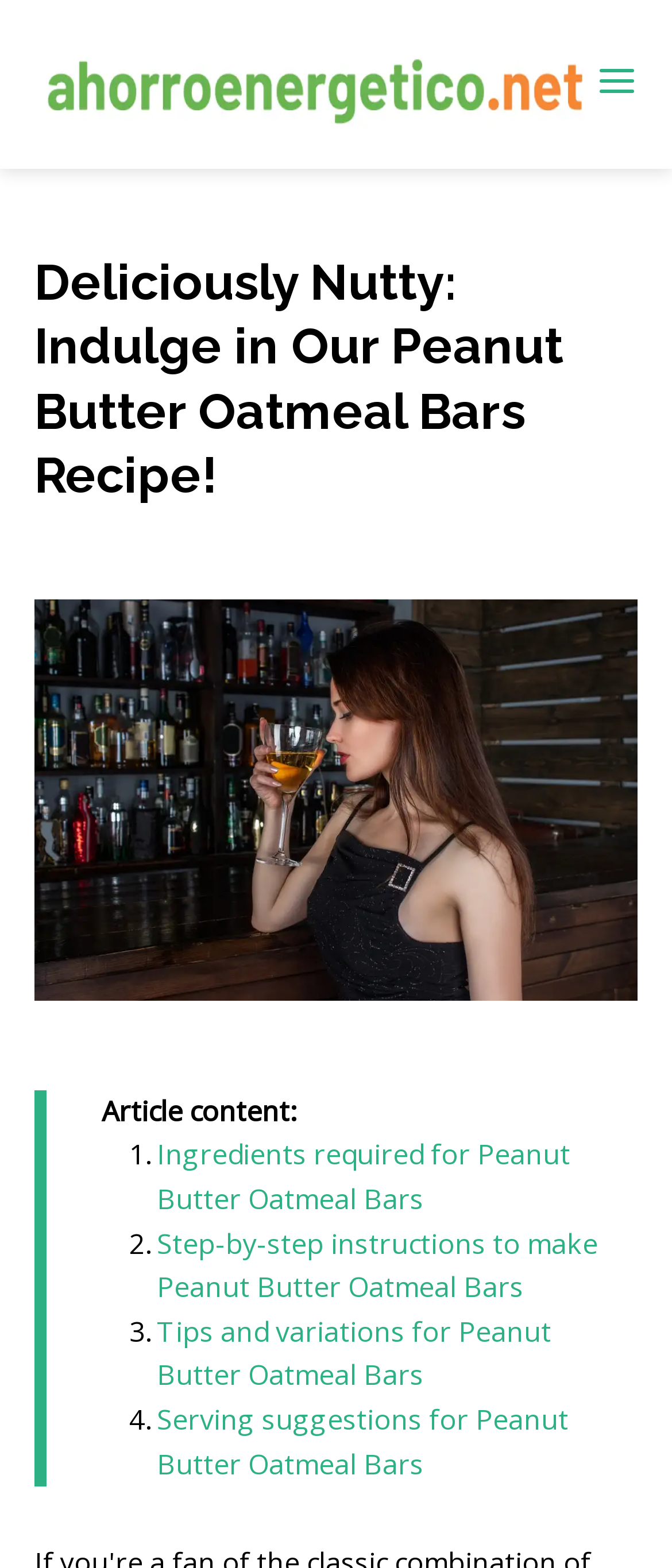Describe the webpage meticulously, covering all significant aspects.

The webpage is a recipe page for Peanut Butter Oatmeal Bars. At the top, there is a link to "ahorroenergetico.net" accompanied by an image, taking up about half of the width of the page. To the right of this link, there is a button with an image. Below these elements, there is a large heading that reads "Deliciously Nutty: Indulge in Our Peanut Butter Oatmeal Bars Recipe!" which spans almost the entire width of the page.

Below the heading, there is a large image of the Peanut Butter Oatmeal Bars, taking up about half of the page's width. To the right of the image, there is a section labeled "Article content:" followed by a list of four items, each marked with a numbered list marker (1, 2, 3, and 4). The list items are links to different sections of the recipe, including "Ingredients required for Peanut Butter Oatmeal Bars", "Step-by-step instructions to make Peanut Butter Oatmeal Bars", "Tips and variations for Peanut Butter Oatmeal Bars", and "Serving suggestions for Peanut Butter Oatmeal Bars".